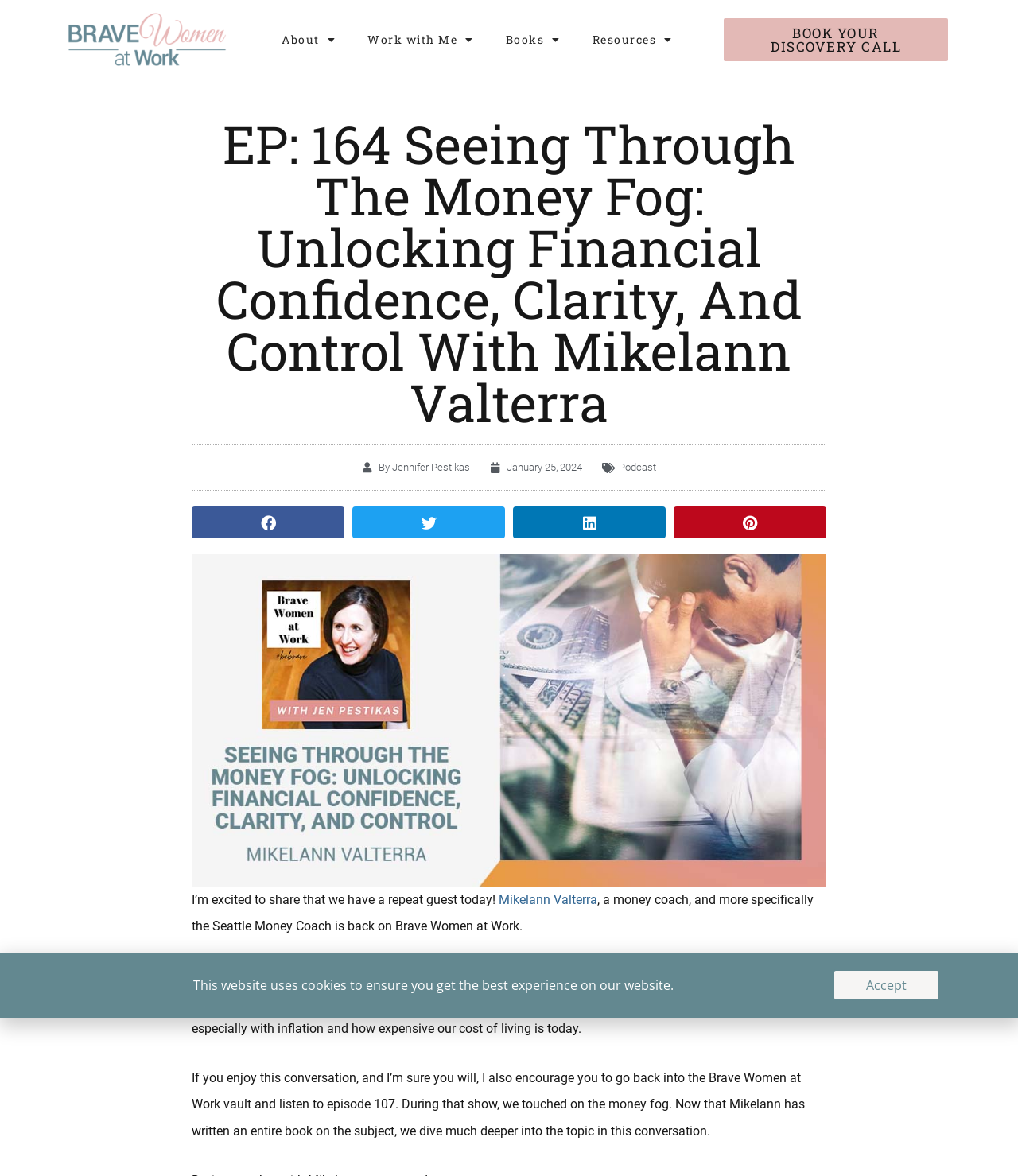How many links are in the top navigation menu?
From the screenshot, provide a brief answer in one word or phrase.

4